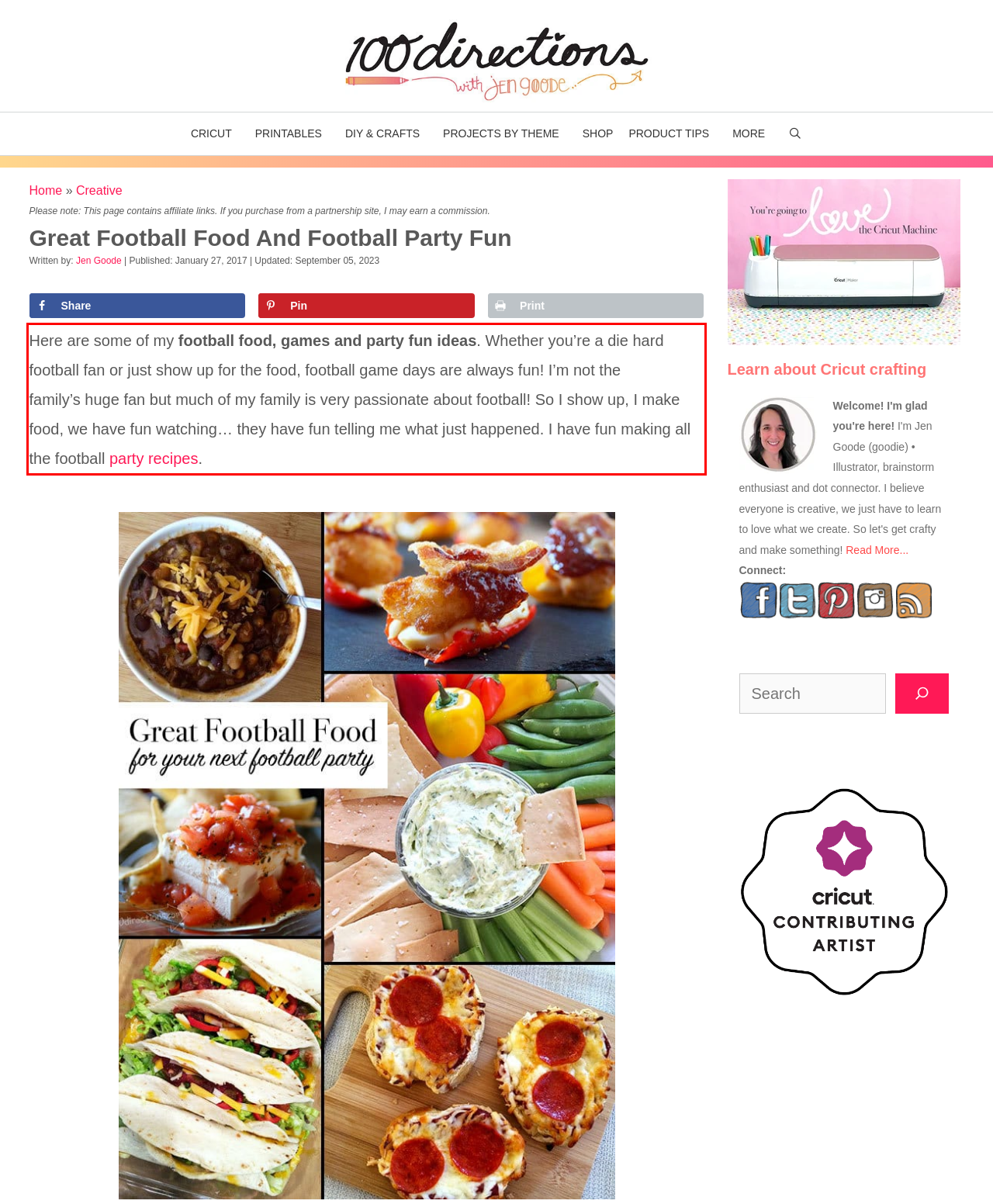Please identify the text within the red rectangular bounding box in the provided webpage screenshot.

Here are some of my football food, games and party fun ideas. Whether you’re a die hard football fan or just show up for the food, football game days are always fun! I’m not the family’s huge fan but much of my family is very passionate about football! So I show up, I make food, we have fun watching… they have fun telling me what just happened. I have fun making all the football party recipes.